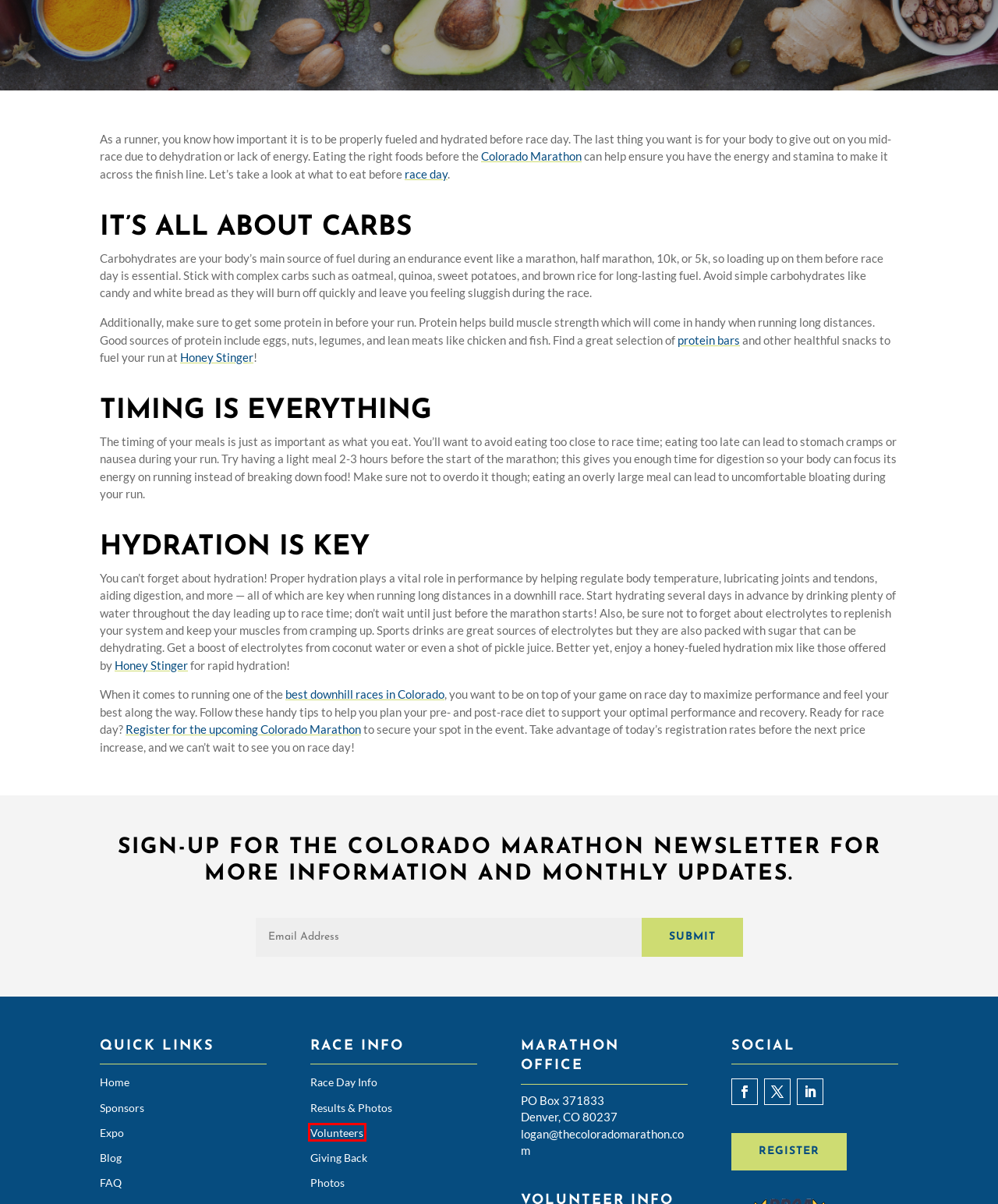You have been given a screenshot of a webpage, where a red bounding box surrounds a UI element. Identify the best matching webpage description for the page that loads after the element in the bounding box is clicked. Options include:
A. Giving Back - Colorado Marathon
B. Photos - Colorado Marathon
C. Race Volunteers | Volunteer For The Colorado Marathon
D. Blog - Colorado Marathon
E. Race Info | Get Details for the Colorado Marathon in Fort Collins
F. Colorado Marathon | Full, Half, 10k, 5k Race in Fort Collins
G. Our Sponsors - Colorado Marathon
H. Race Results & Photos | The Colorado Marathon

C